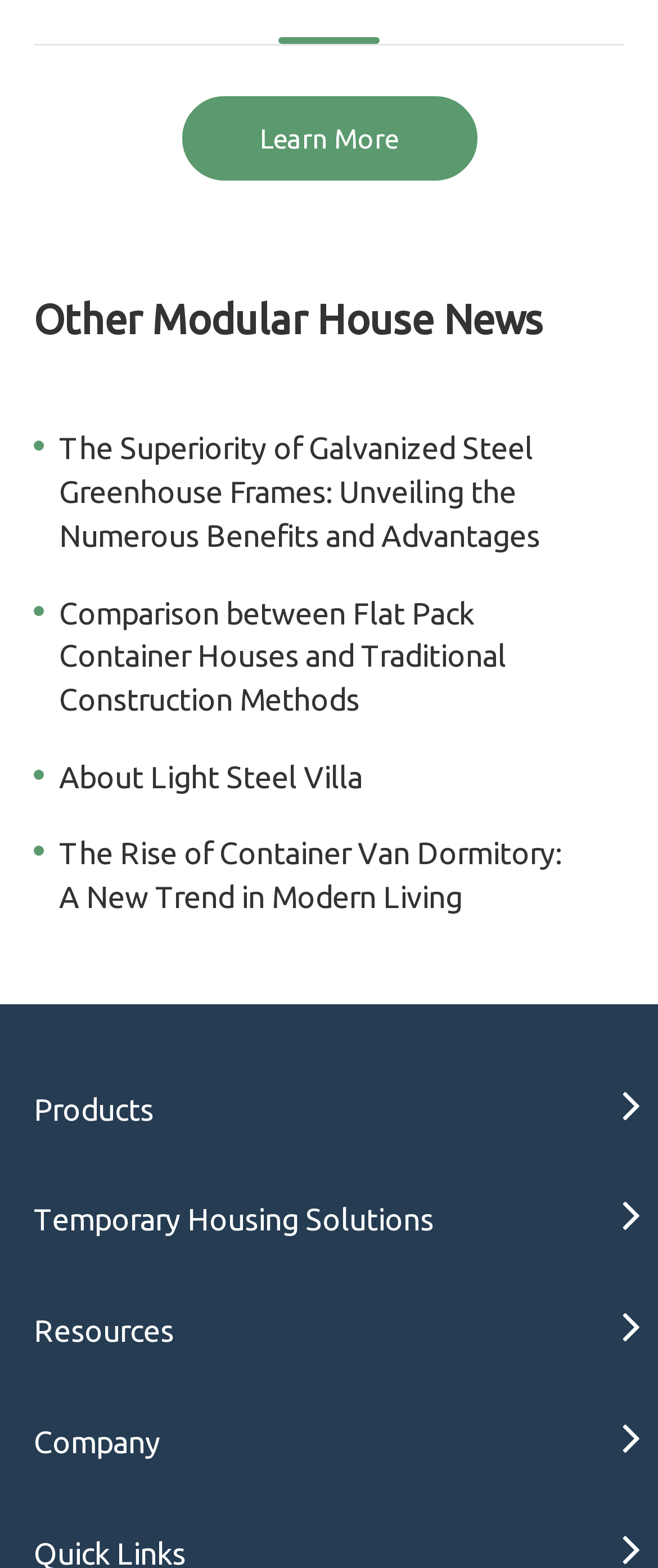Show the bounding box coordinates of the element that should be clicked to complete the task: "Read about the superiority of galvanized steel greenhouse frames".

[0.09, 0.273, 0.863, 0.356]